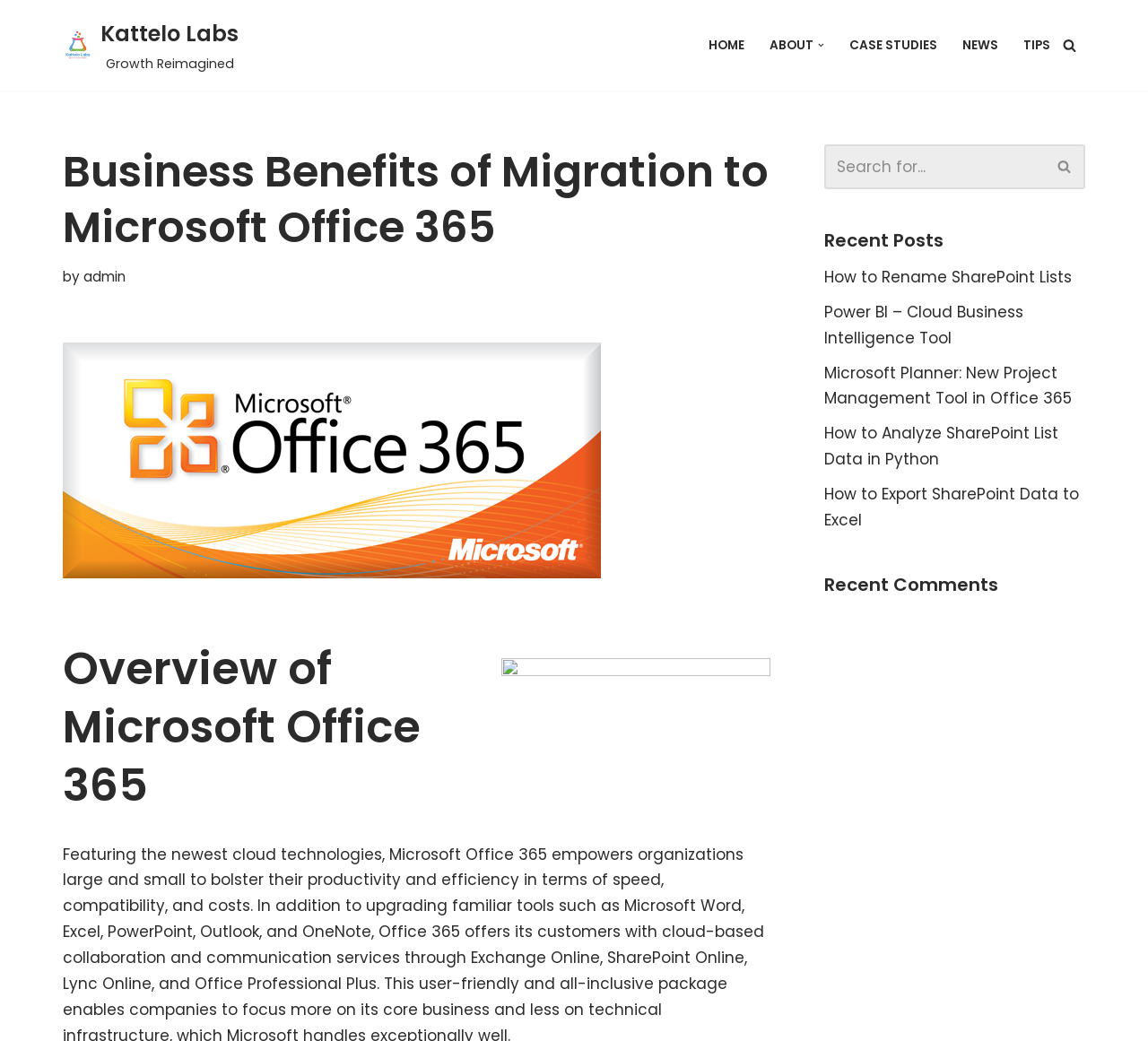Identify and provide the main heading of the webpage.

Business Benefits of Migration to Microsoft Office 365